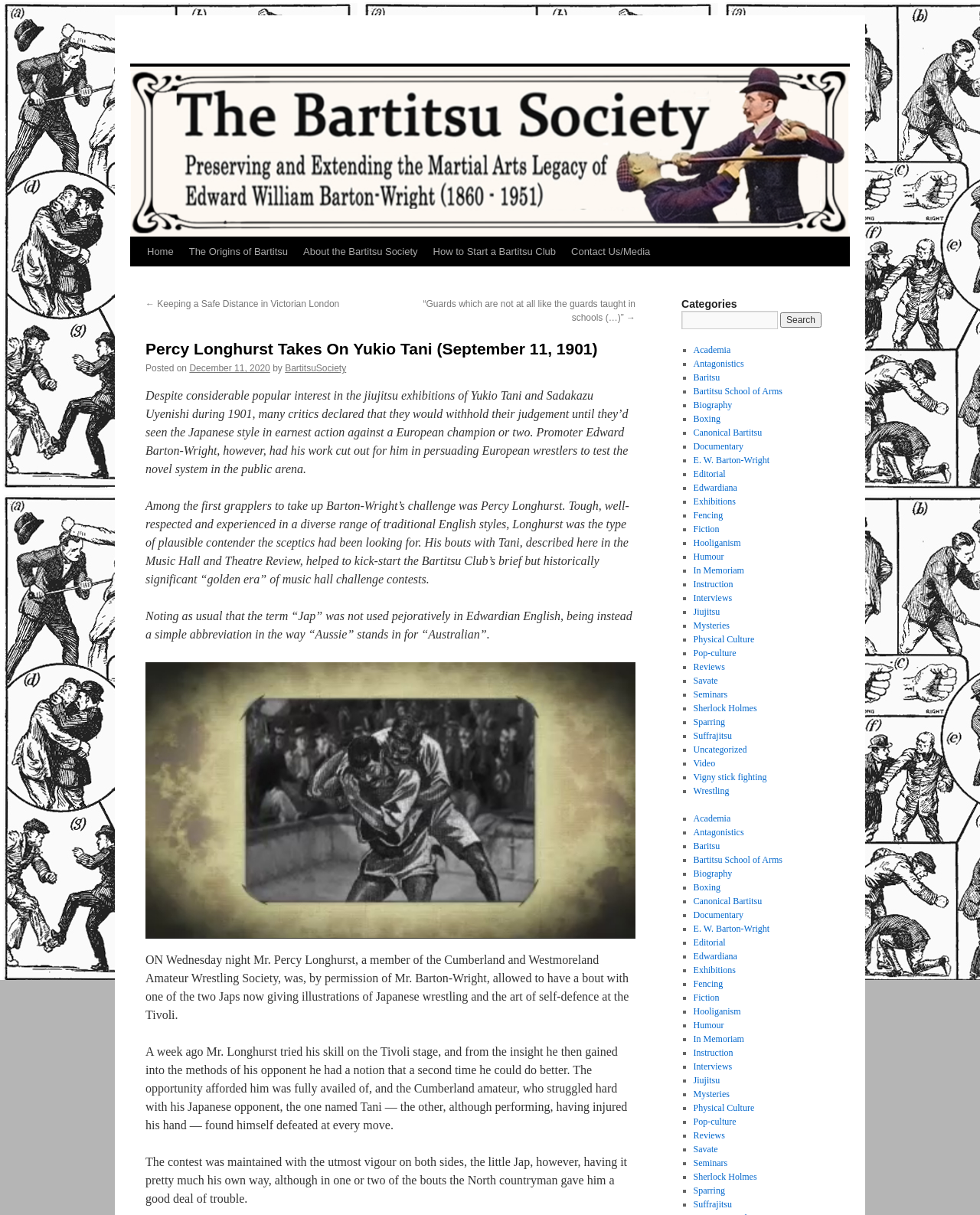What is the type of wrestling mentioned in the article?
Kindly answer the question with as much detail as you can.

The article mentions jiujitsu as the type of wrestling practiced by Yukio Tani, a Japanese wrestler who had a bout with Percy Longhurst.